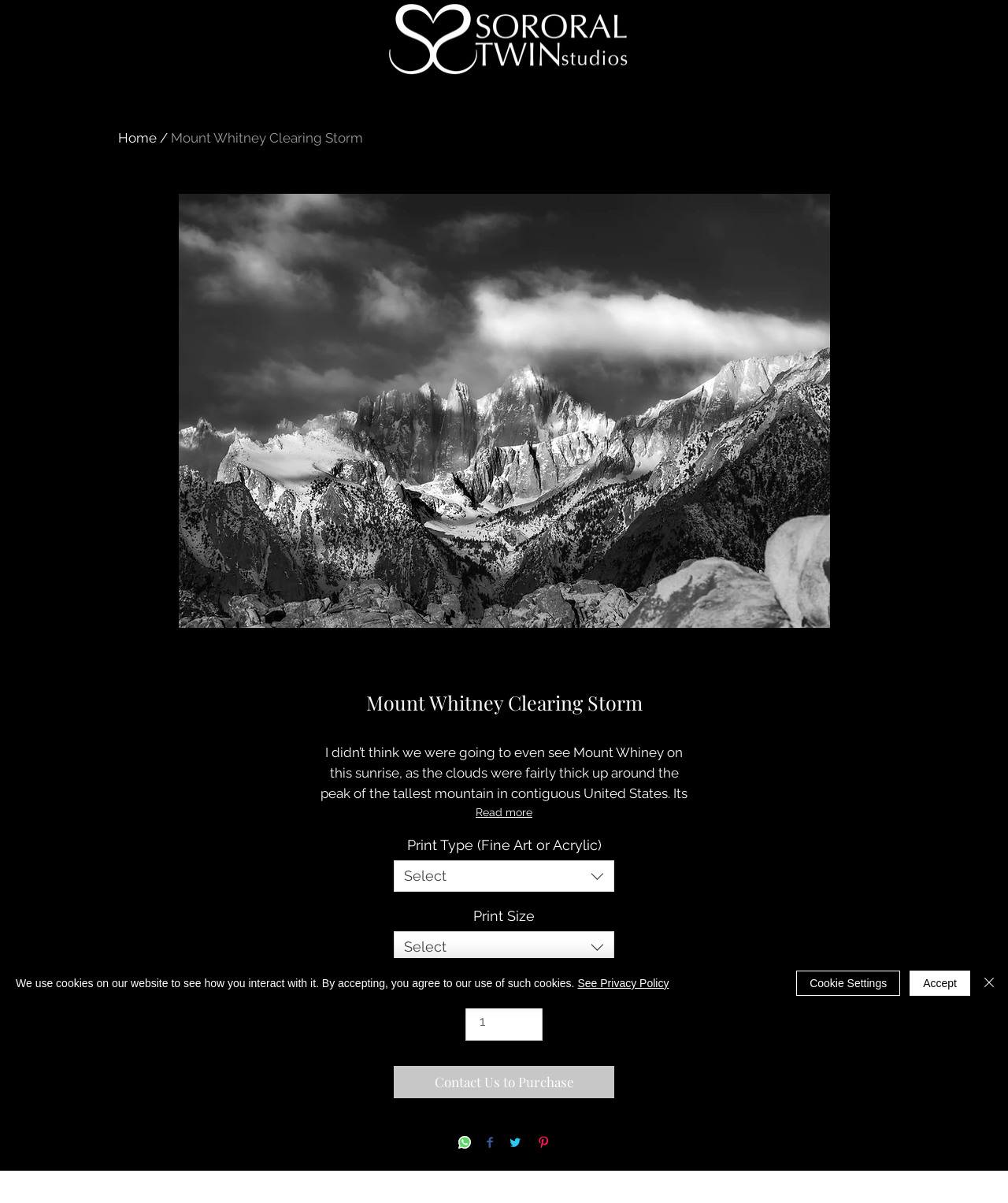What is the name of the mountain in the image?
Please use the image to provide an in-depth answer to the question.

The image on the webpage shows a mountain scene, and the text above the image mentions 'Mount Whitney Clearing Storm'. Therefore, the mountain in the image is Mount Whitney.